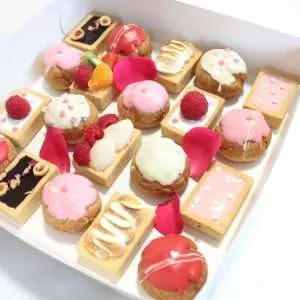What adds an elegant touch to the presentation?
Using the details shown in the screenshot, provide a comprehensive answer to the question.

According to the caption, the vibrant colors of the pastries are complemented by the presence of fresh raspberries and decorative rose petals, which add an elegant touch to the overall presentation.